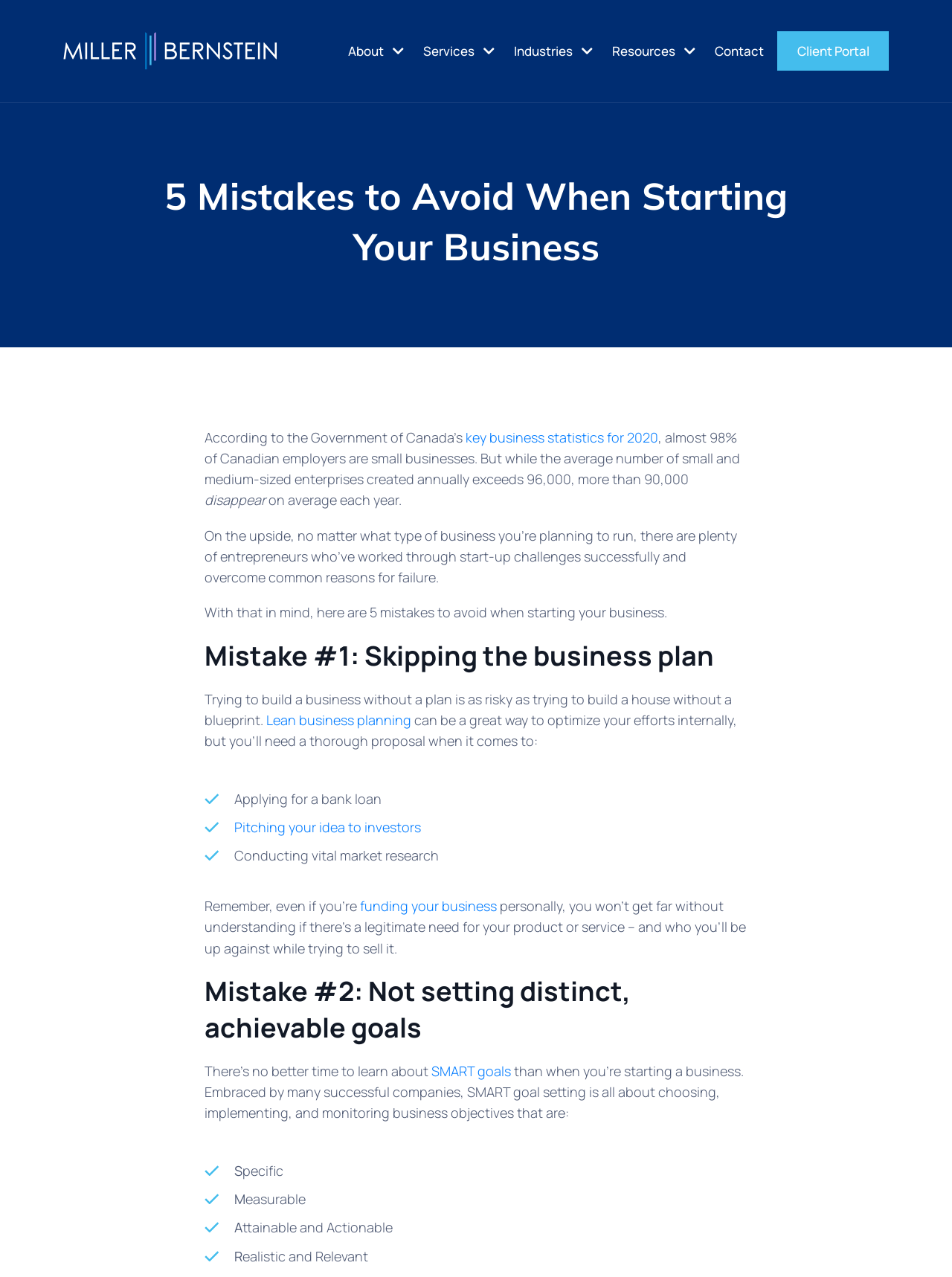For the following element description, predict the bounding box coordinates in the format (top-left x, top-left y, bottom-right x, bottom-right y). All values should be floating point numbers between 0 and 1. Description: alt="Main Logo"

[0.066, 0.025, 0.291, 0.055]